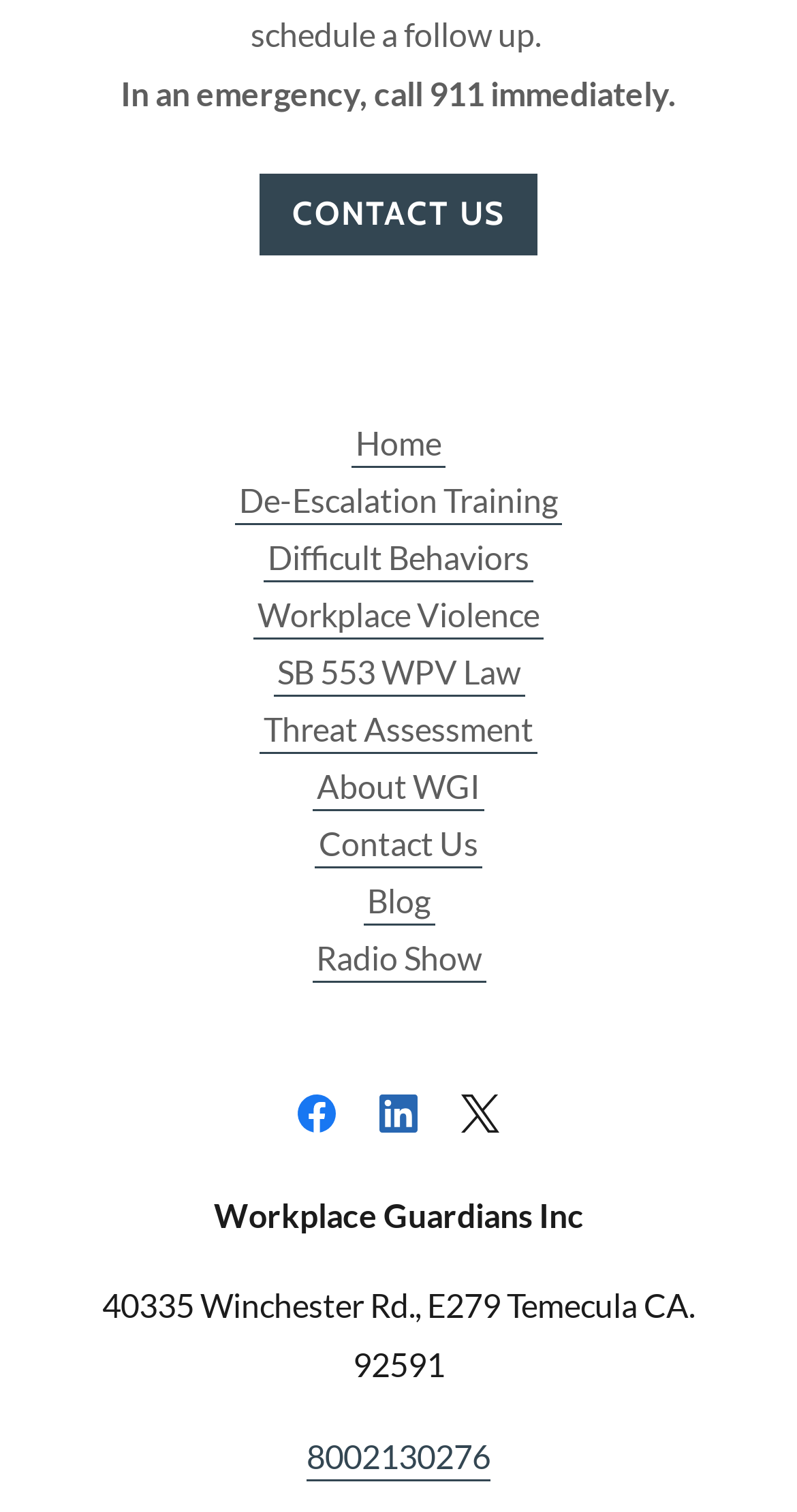Indicate the bounding box coordinates of the element that must be clicked to execute the instruction: "Search for something". The coordinates should be given as four float numbers between 0 and 1, i.e., [left, top, right, bottom].

None